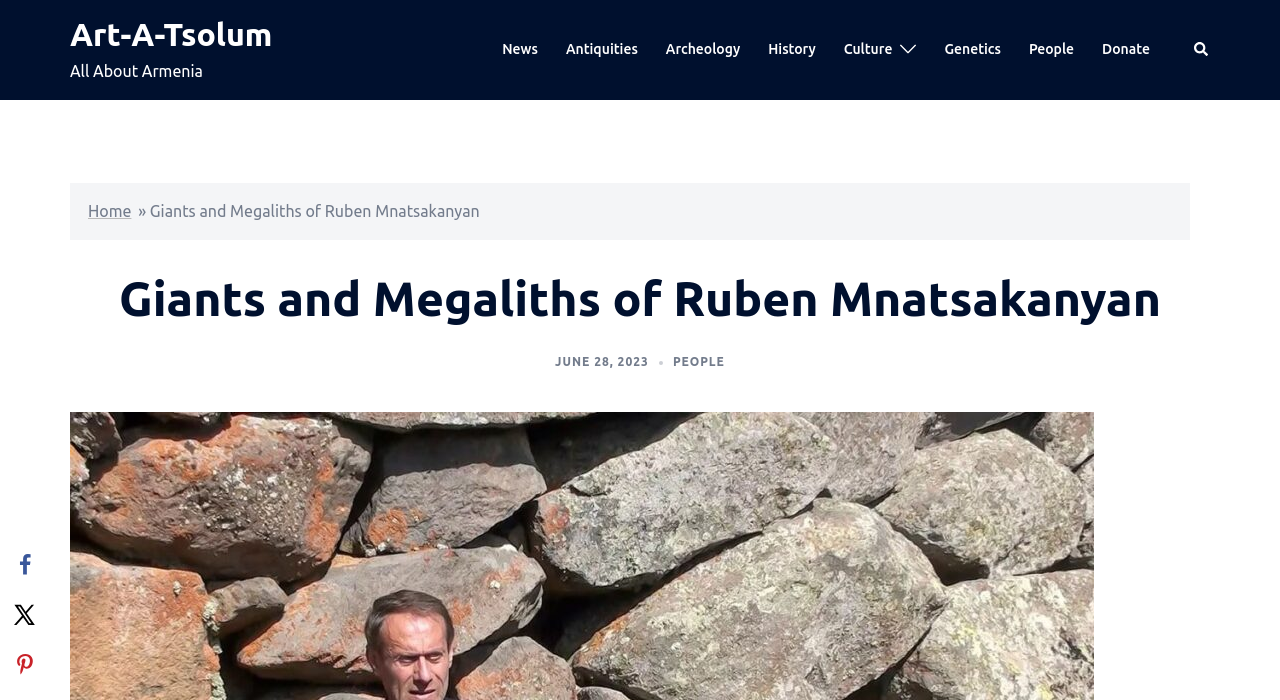What is the date mentioned on the webpage?
Could you please answer the question thoroughly and with as much detail as possible?

The webpage mentions a specific date, 'JUNE 28, 2023', which could be the date of an event, publication, or update related to Ruben Mnatsakanyan's work.